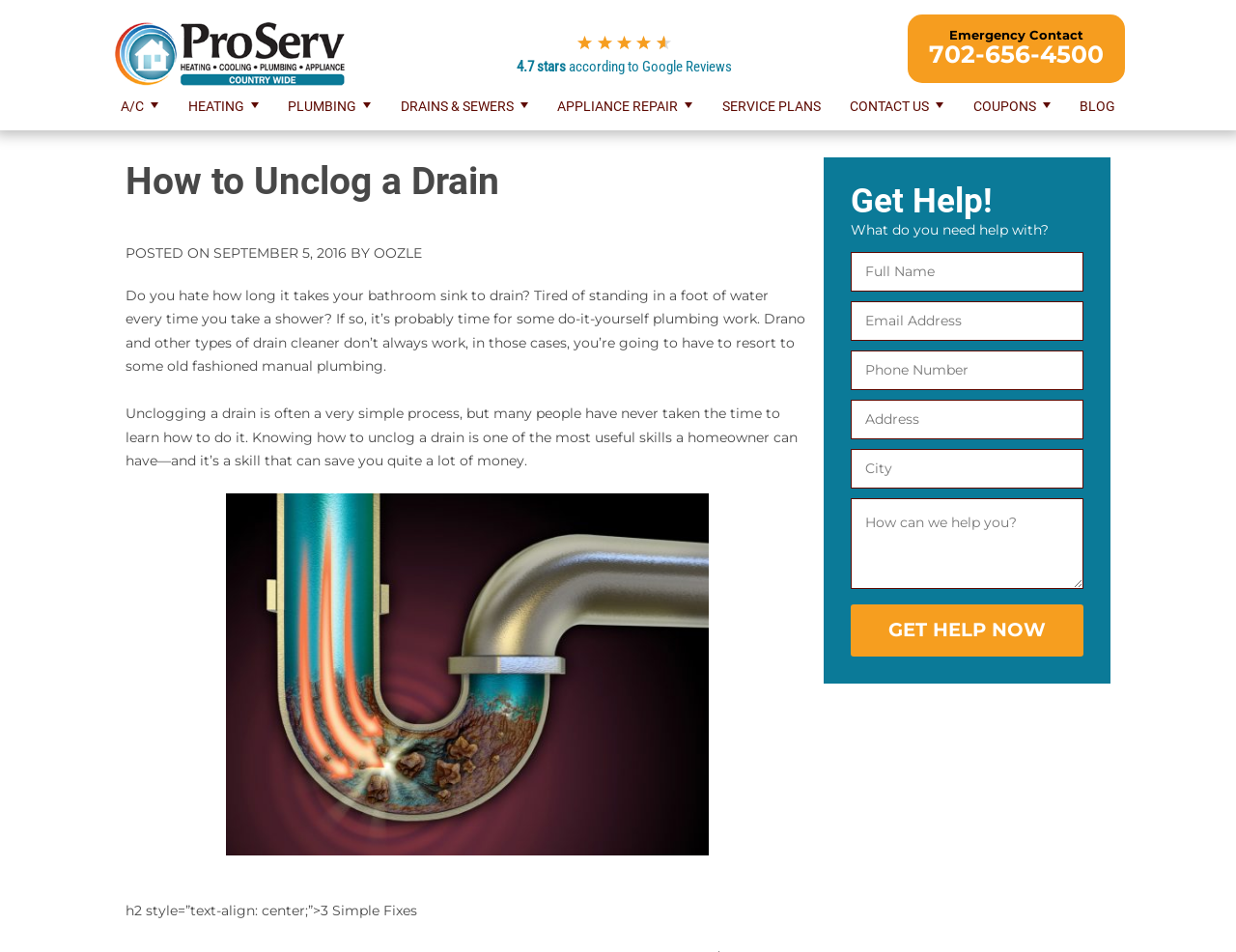Determine the bounding box coordinates for the region that must be clicked to execute the following instruction: "click the 'PLUMBING' link".

[0.233, 0.086, 0.3, 0.137]